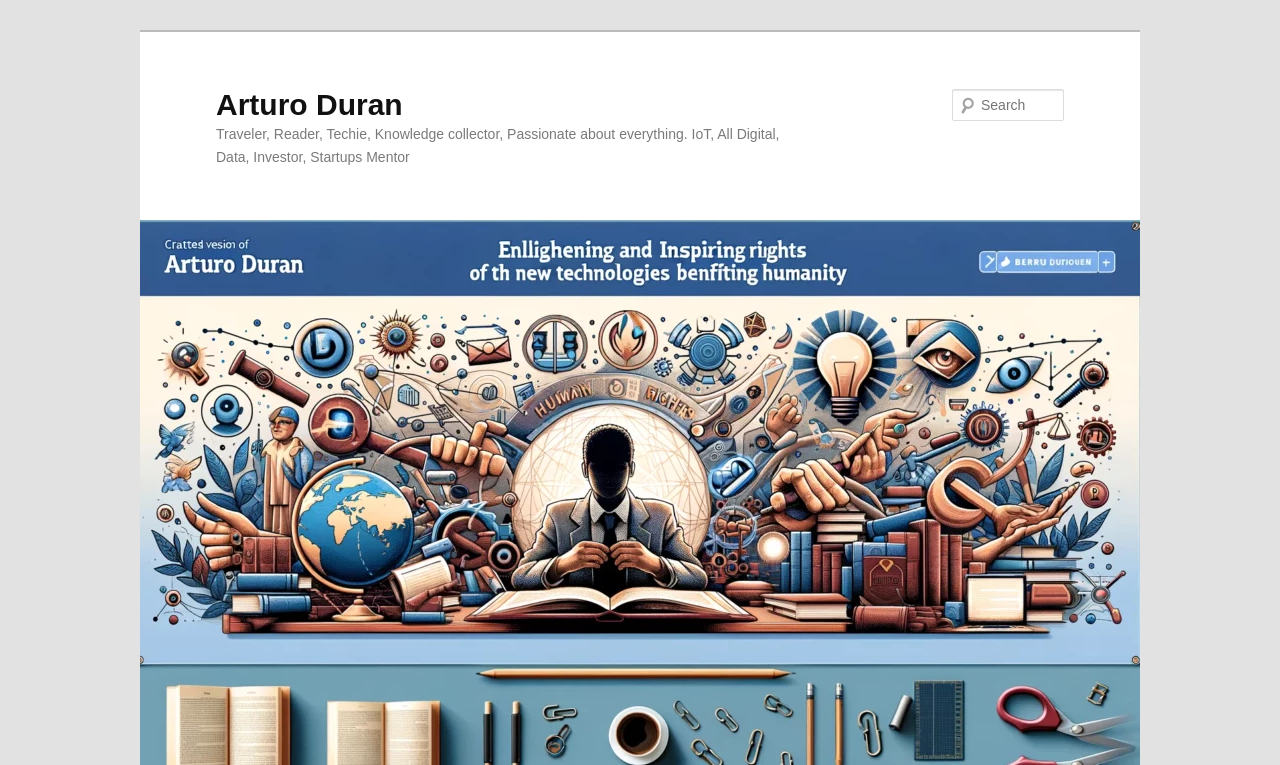Using the description: "parent_node: Search name="s" placeholder="Search"", identify the bounding box of the corresponding UI element in the screenshot.

[0.744, 0.116, 0.831, 0.158]